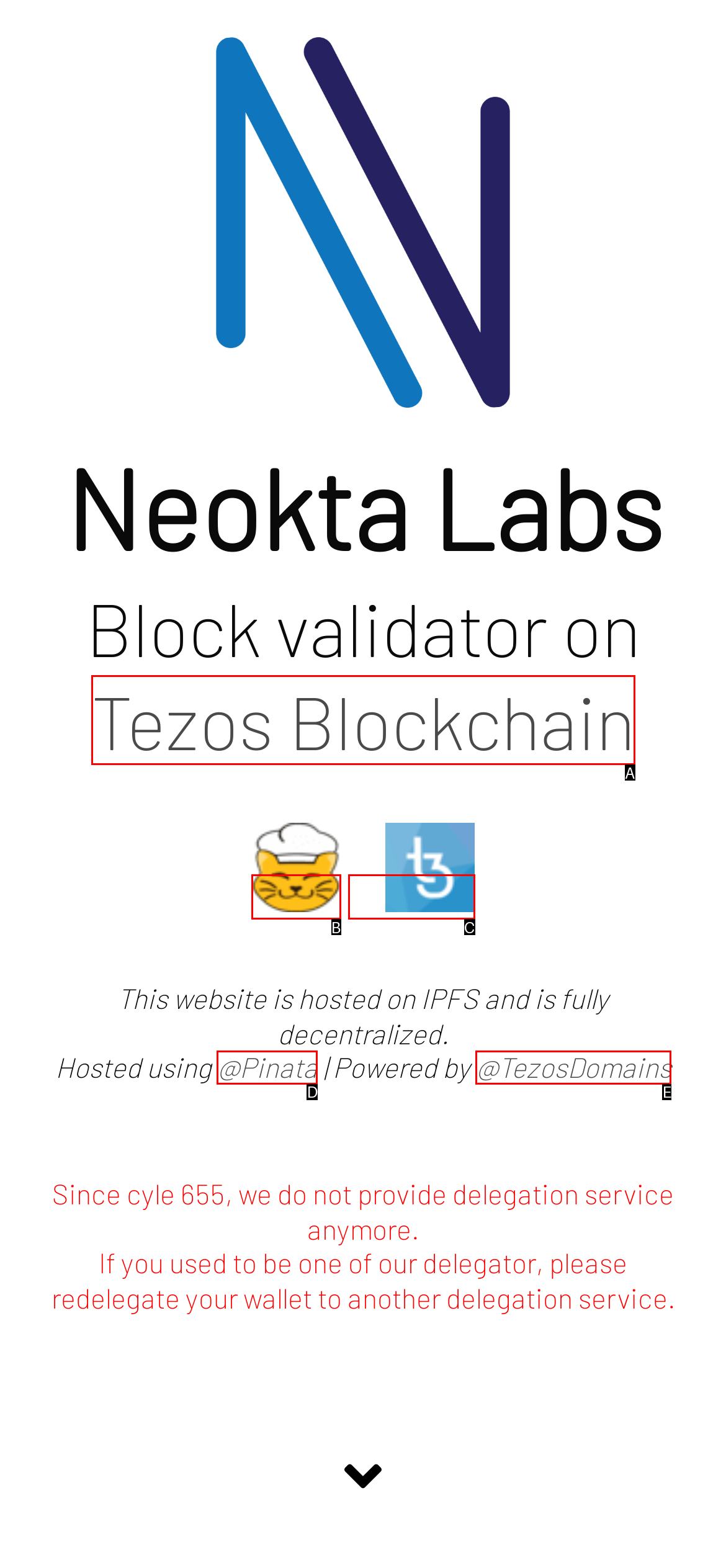With the provided description: Tezos Blockchain, select the most suitable HTML element. Respond with the letter of the selected option.

A